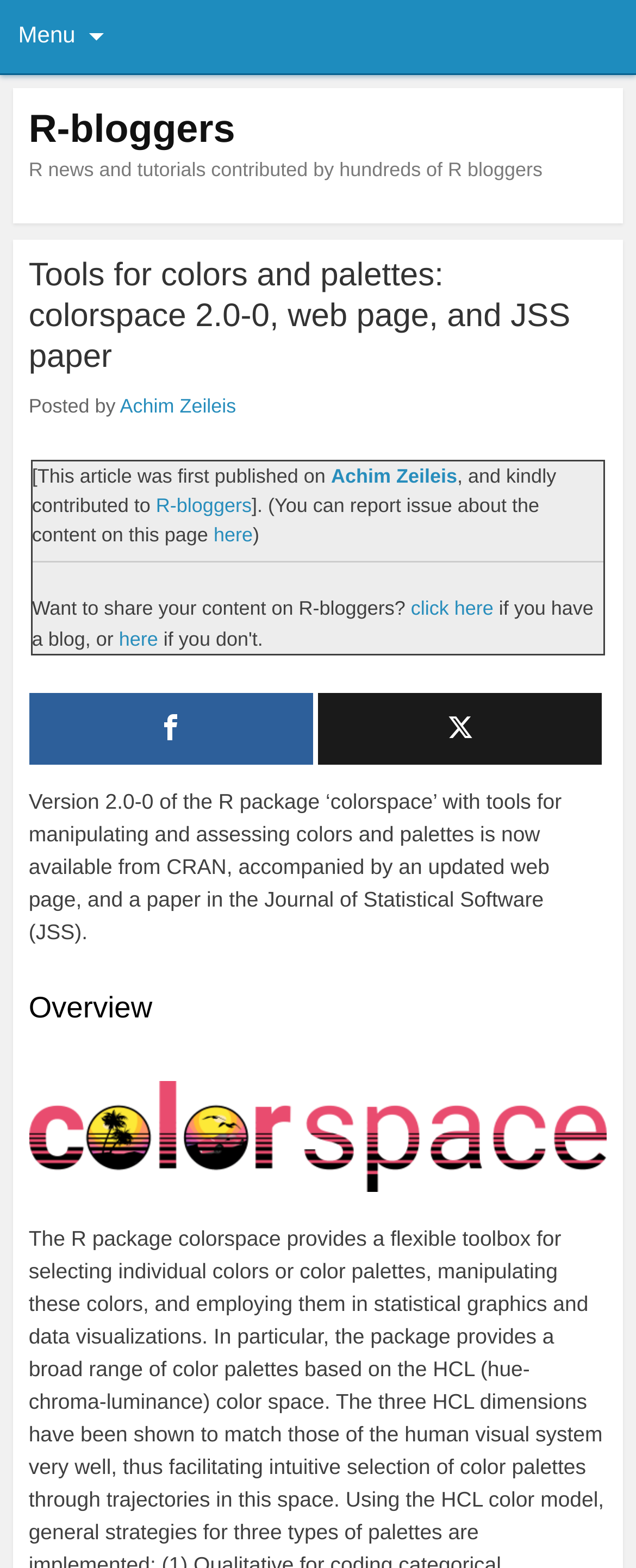What is the name of the journal where the paper is published?
Using the information from the image, answer the question thoroughly.

The question asks for the name of the journal where the paper is published, which can be found in the text 'Version 2.0-0 of the R package ‘colorspace’ with tools for manipulating and assessing colors and palettes is now available from CRAN, accompanied by an updated web page, and a paper in the Journal of Statistical Software (JSS).' The answer is 'Journal of Statistical Software'.